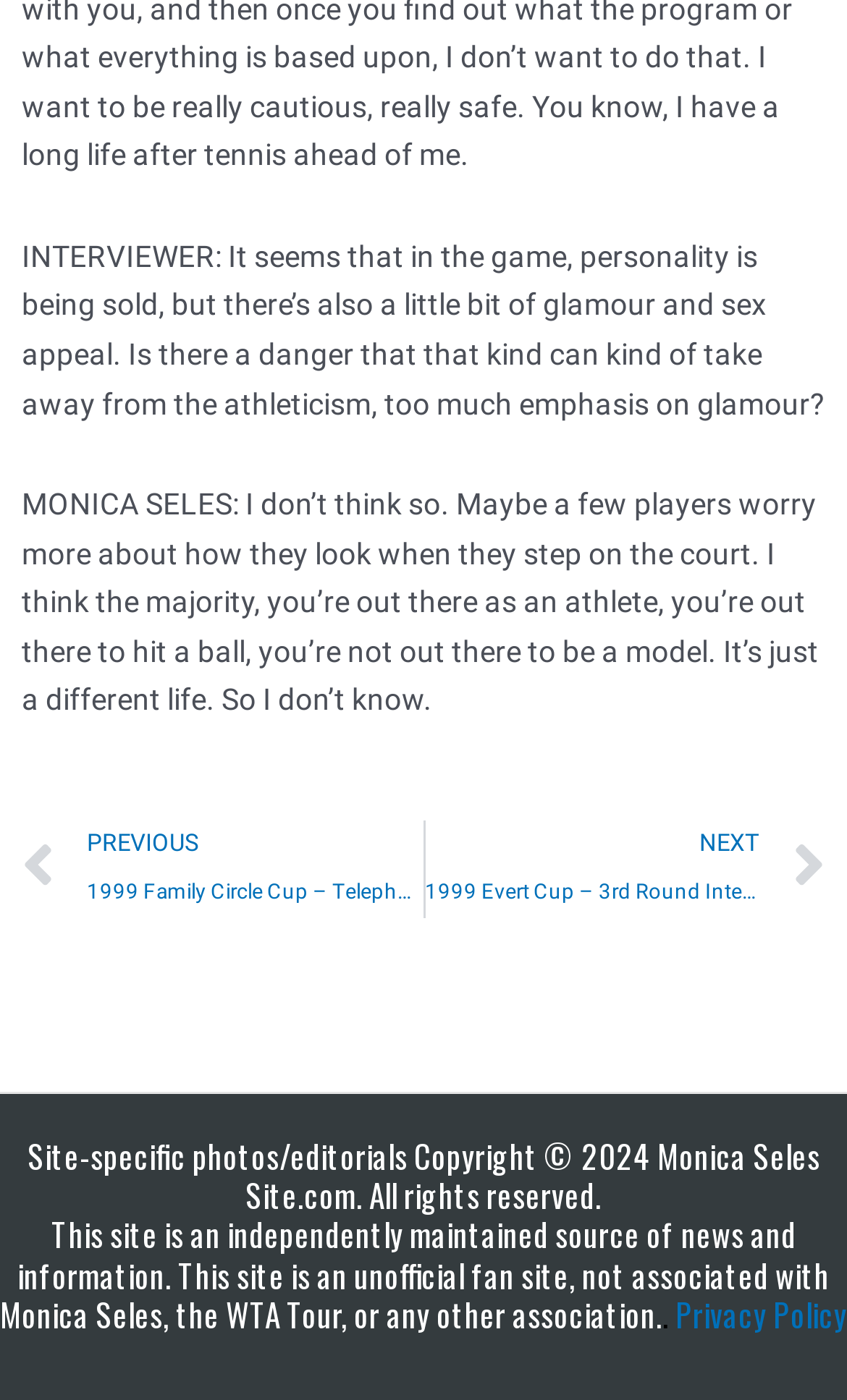Provide a one-word or short-phrase answer to the question:
What is the topic of discussion?

Glamour and athleticism in tennis